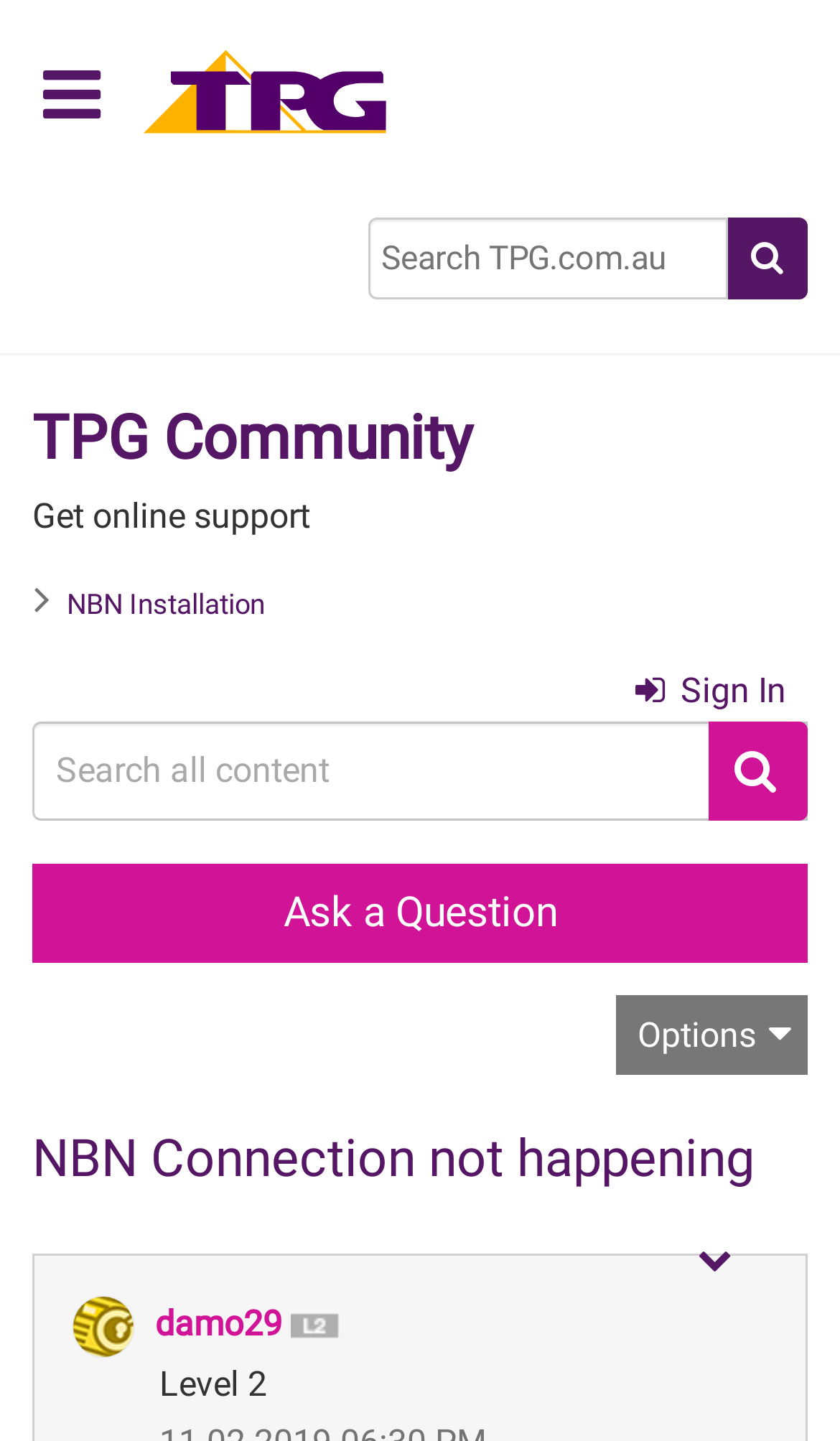Determine the bounding box coordinates of the region I should click to achieve the following instruction: "Go to home page". Ensure the bounding box coordinates are four float numbers between 0 and 1, i.e., [left, top, right, bottom].

[0.162, 0.057, 0.469, 0.086]